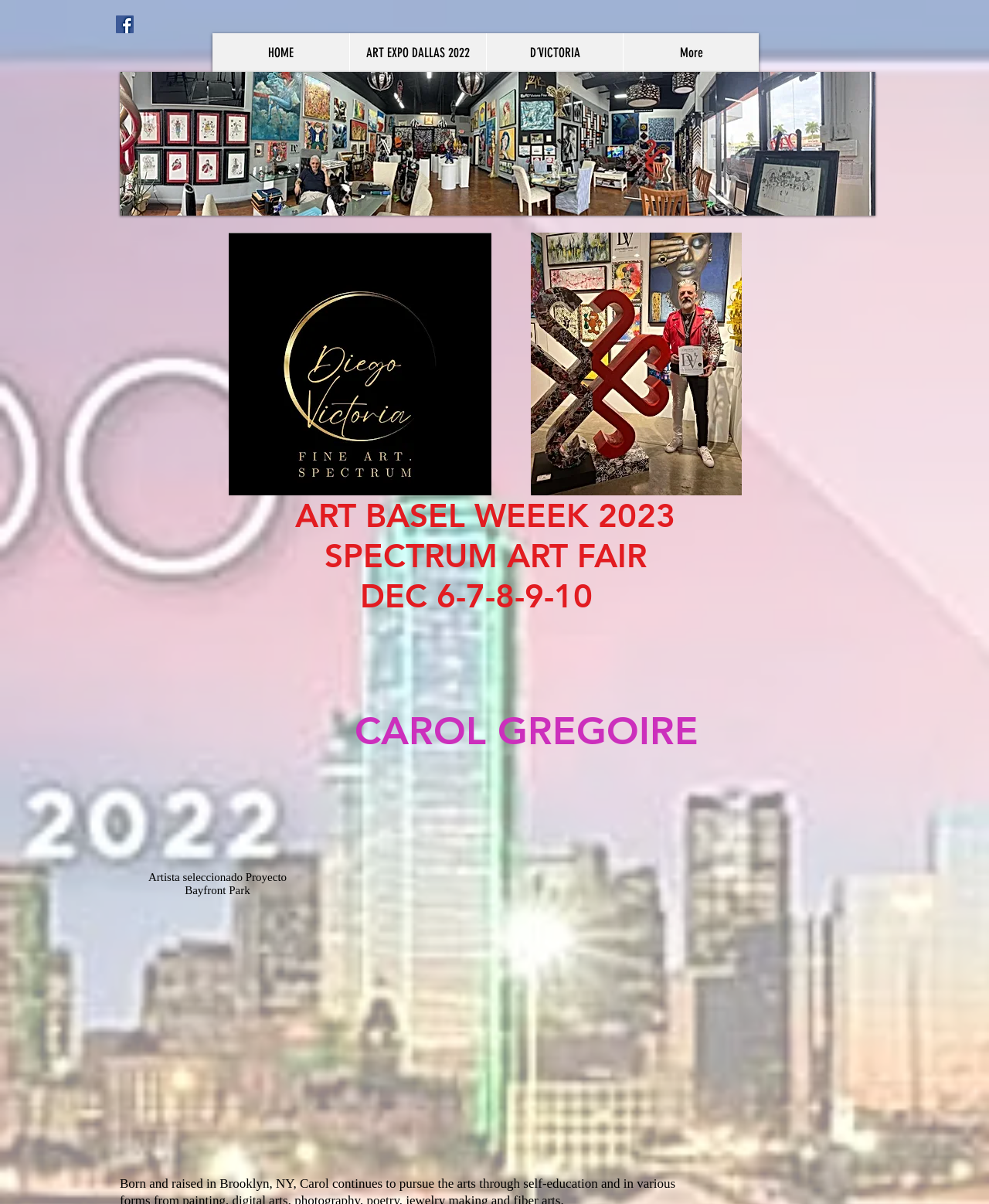Find the bounding box coordinates of the element's region that should be clicked in order to follow the given instruction: "View the shopping page". The coordinates should consist of four float numbers between 0 and 1, i.e., [left, top, right, bottom].

None